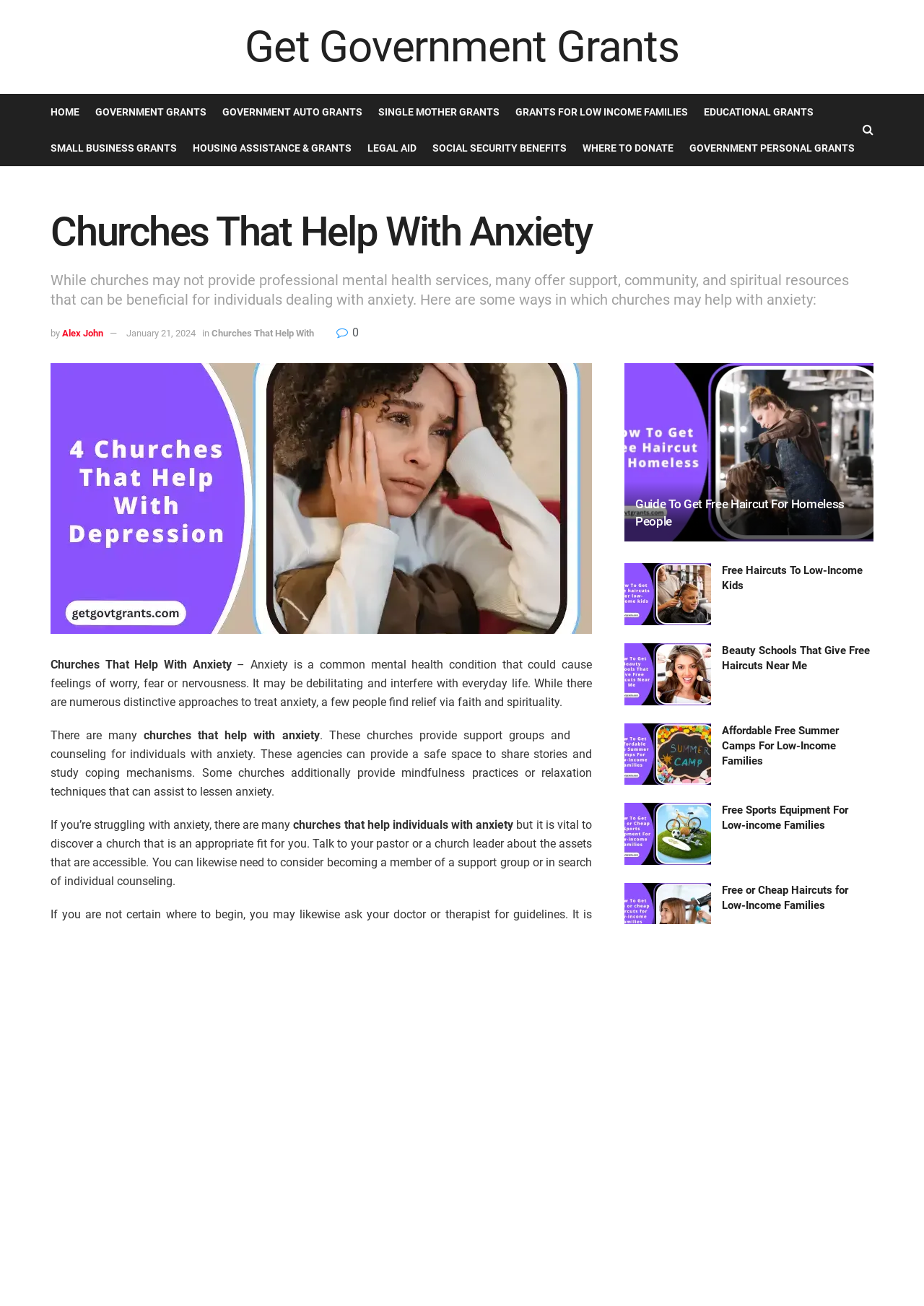Determine the bounding box coordinates of the region that needs to be clicked to achieve the task: "Click on 'Get Government Grants'".

[0.265, 0.019, 0.735, 0.053]